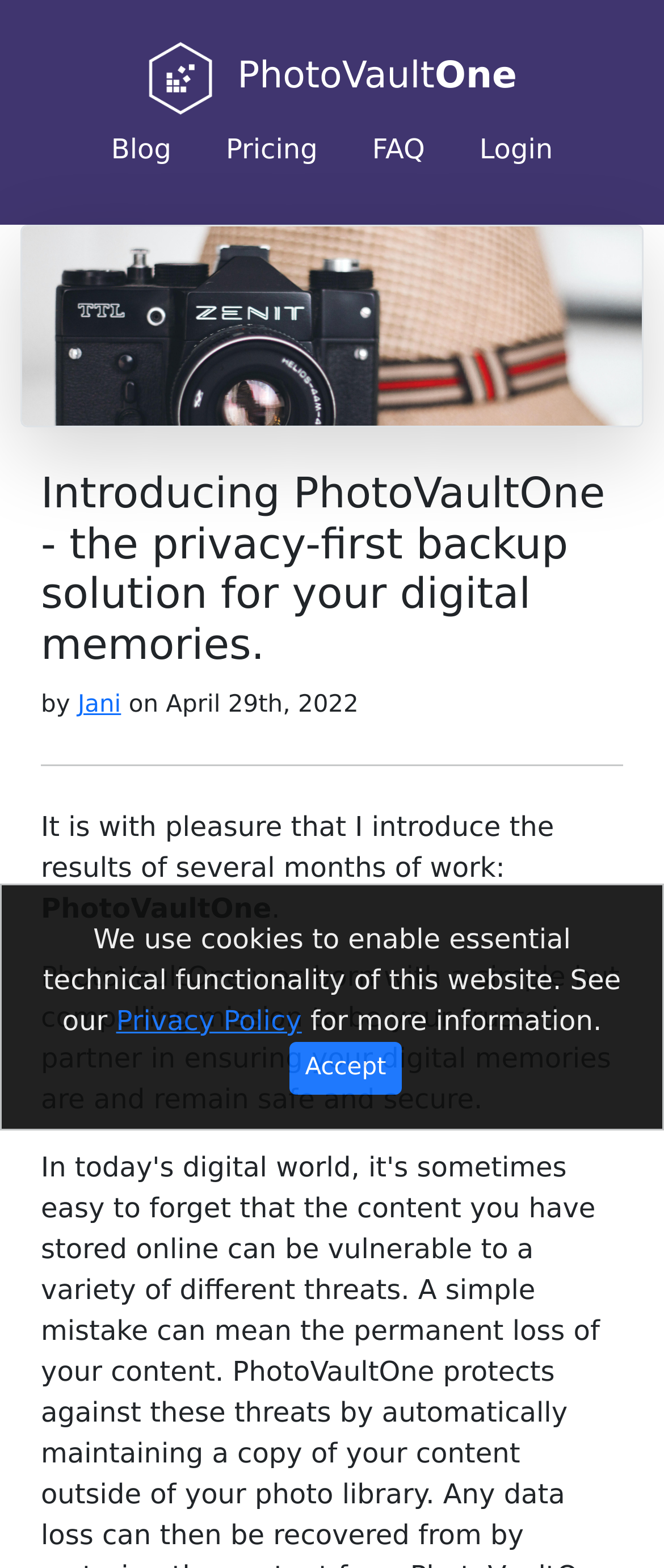Determine the coordinates of the bounding box for the clickable area needed to execute this instruction: "Click the PhotoVaultOne link".

[0.357, 0.038, 0.778, 0.059]